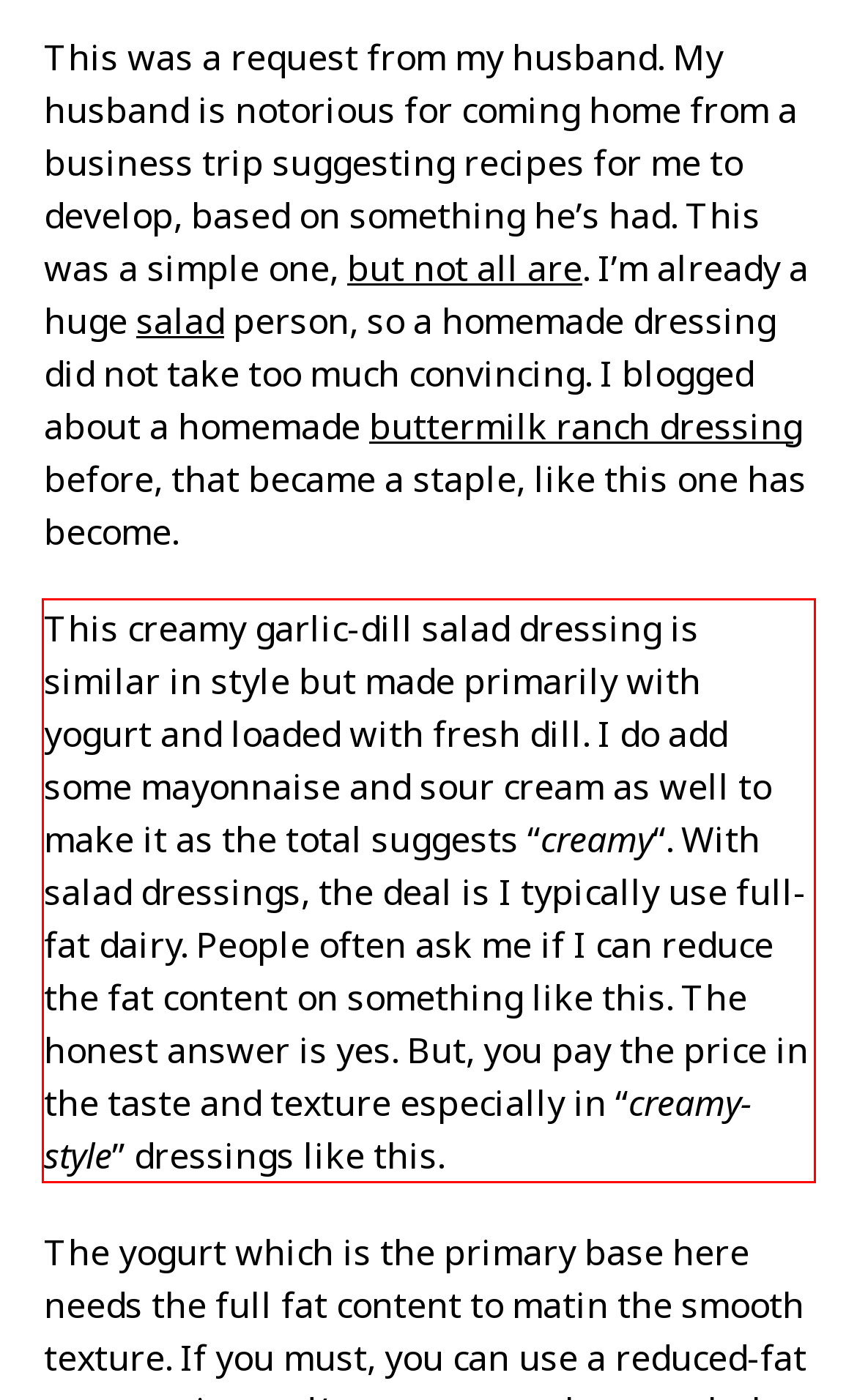Perform OCR on the text inside the red-bordered box in the provided screenshot and output the content.

This creamy garlic-dill salad dressing is similar in style but made primarily with yogurt and loaded with fresh dill. I do add some mayonnaise and sour cream as well to make it as the total suggests “creamy“. With salad dressings, the deal is I typically use full-fat dairy. People often ask me if I can reduce the fat content on something like this. The honest answer is yes. But, you pay the price in the taste and texture especially in “creamy-style” dressings like this.